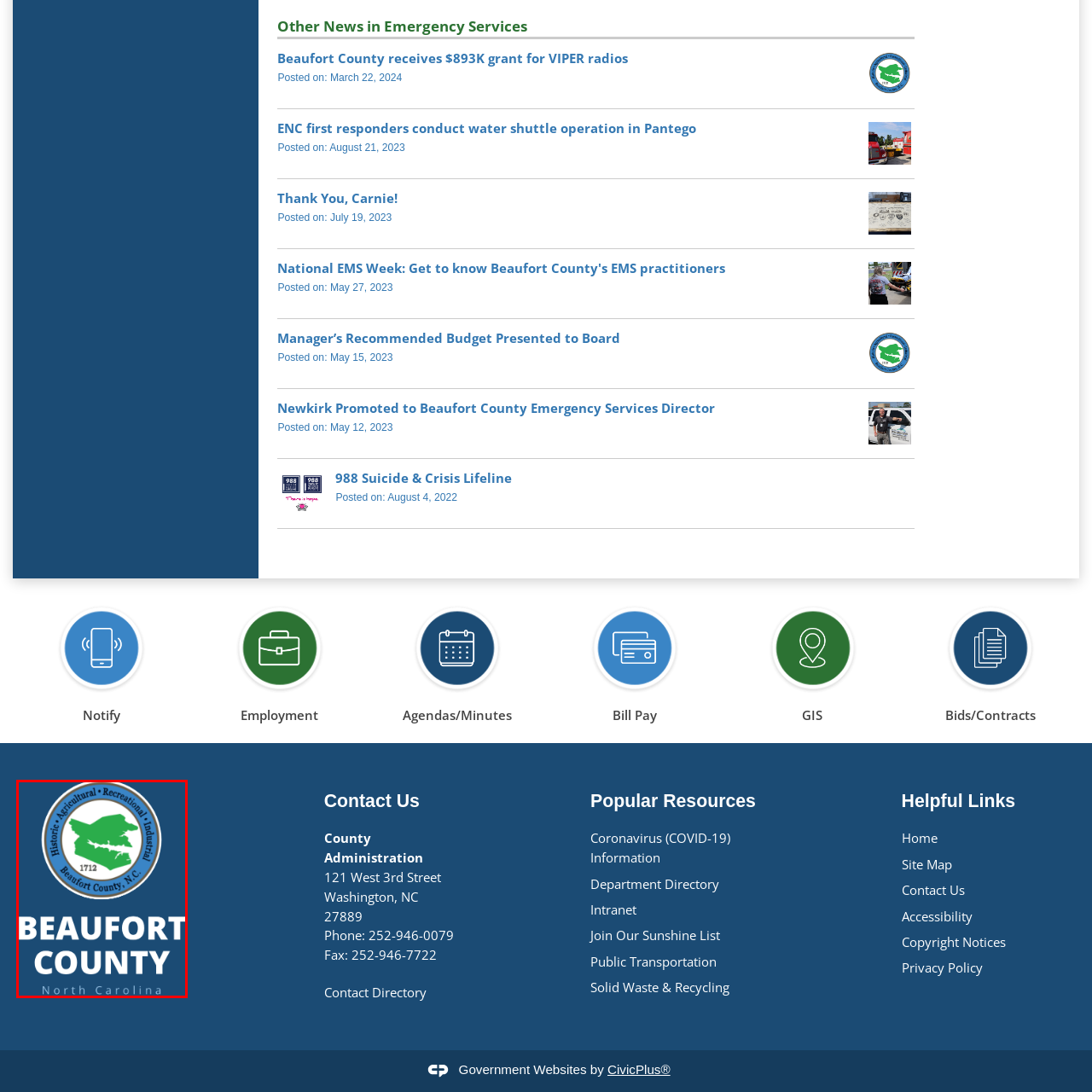Create an extensive caption describing the content of the image outlined in red.

The image features the official logo of Beaufort County, North Carolina. The logo showcases a stylized representation of the county's outline in green, highlighted within a circular emblem. Surrounding the graphic are the words "Historic • Agricultural • Recreational • Industrial," denoting the diverse aspects of the county's identity. The date "1712" is prominently displayed, signifying the establishment of the county. Below the logo, the text "BEAUFORT COUNTY" is presented in bold, white letters, enhancing its prominence, with a subtitle that reads "North Carolina," placed in a more subtle font. The background is a deep blue, providing a striking contrast that emphasizes the logo and text, reflecting the county's rich heritage and vibrant community.